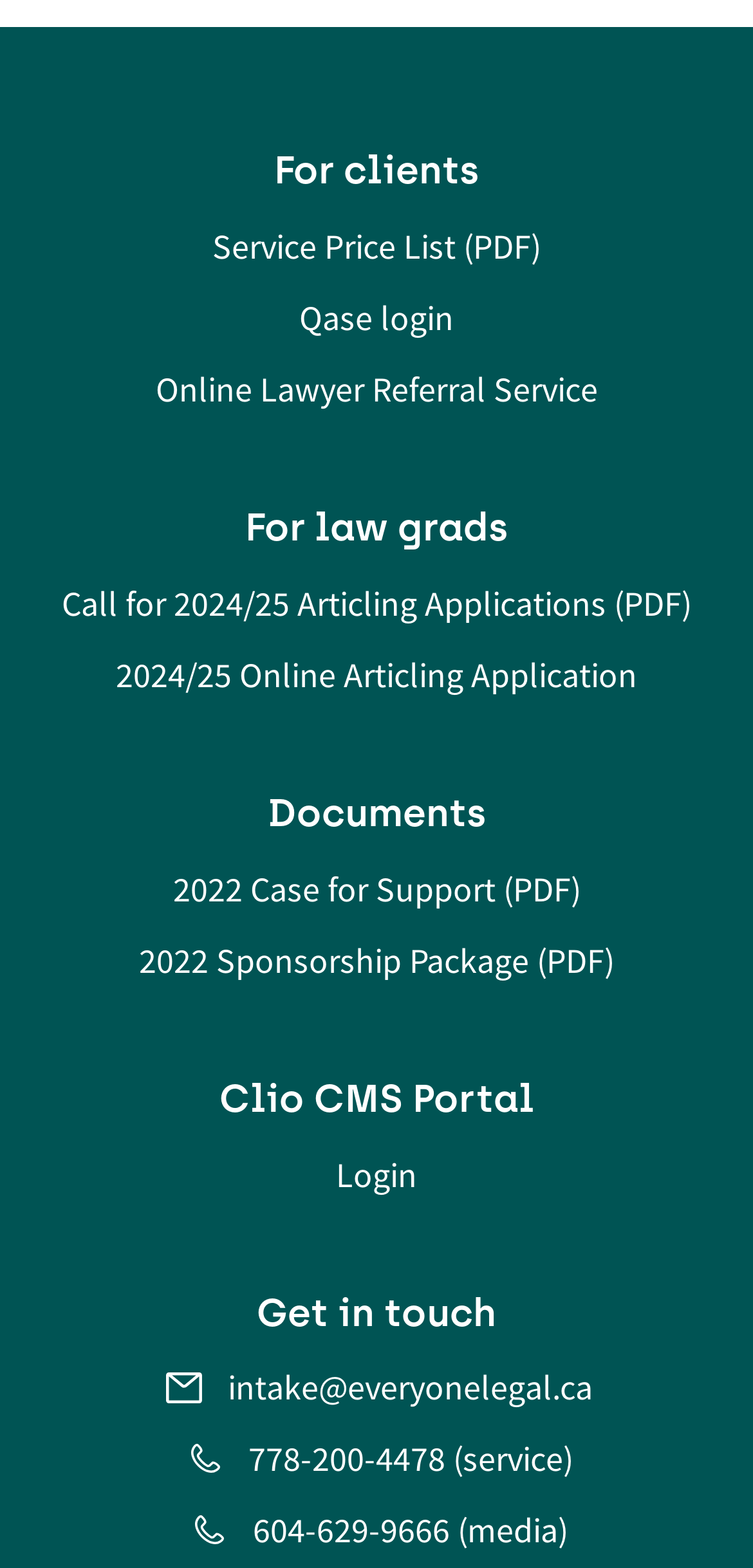What is the email address for intake? From the image, respond with a single word or brief phrase.

intake@everyonelegal.ca